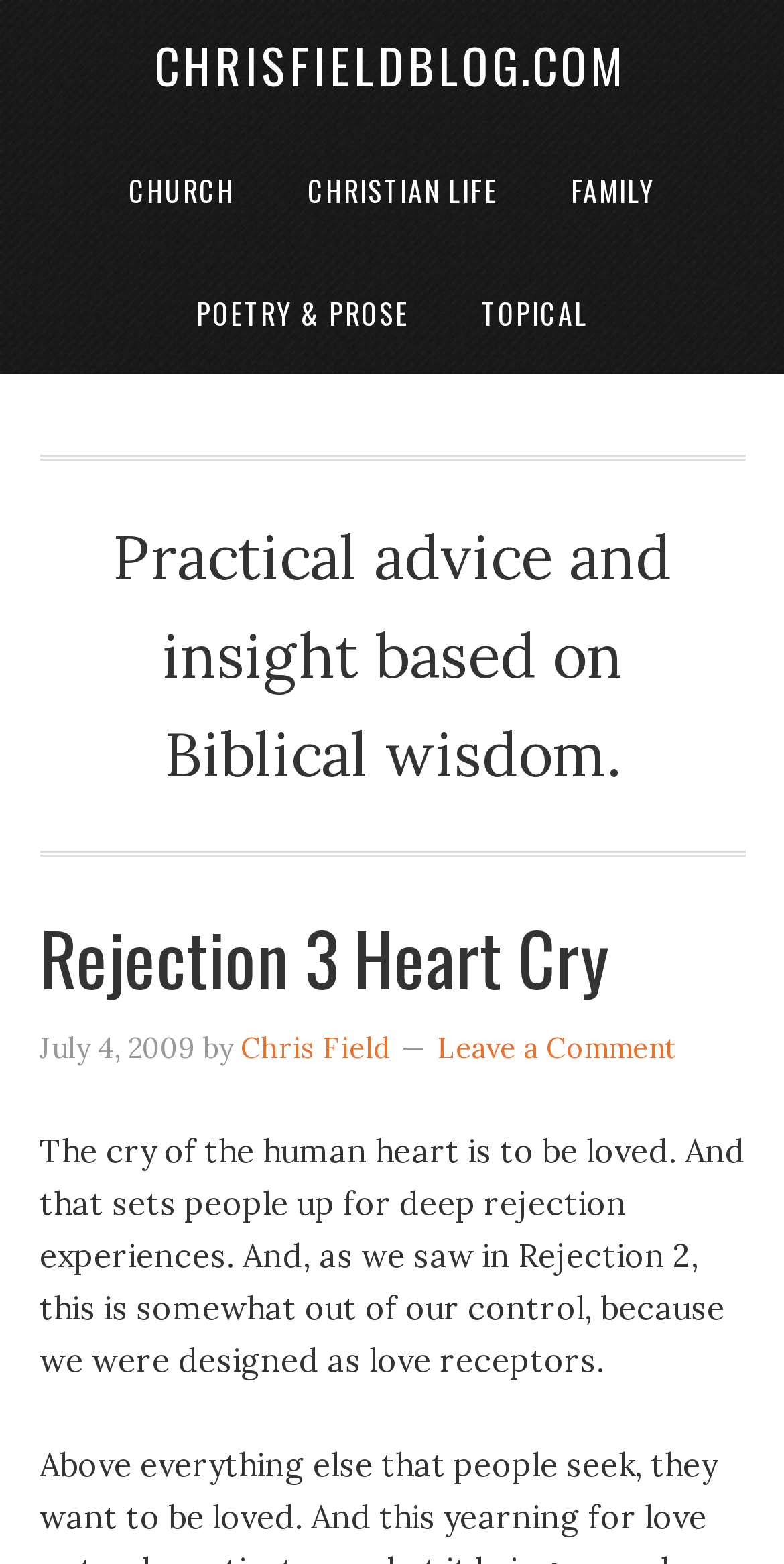What is the title of the current article?
Can you give a detailed and elaborate answer to the question?

The title of the current article can be found in the header section of the webpage, which is 'Rejection 3 Heart Cry'. This title is also a link, indicating that it may be possible to access other related articles or parts of the series.